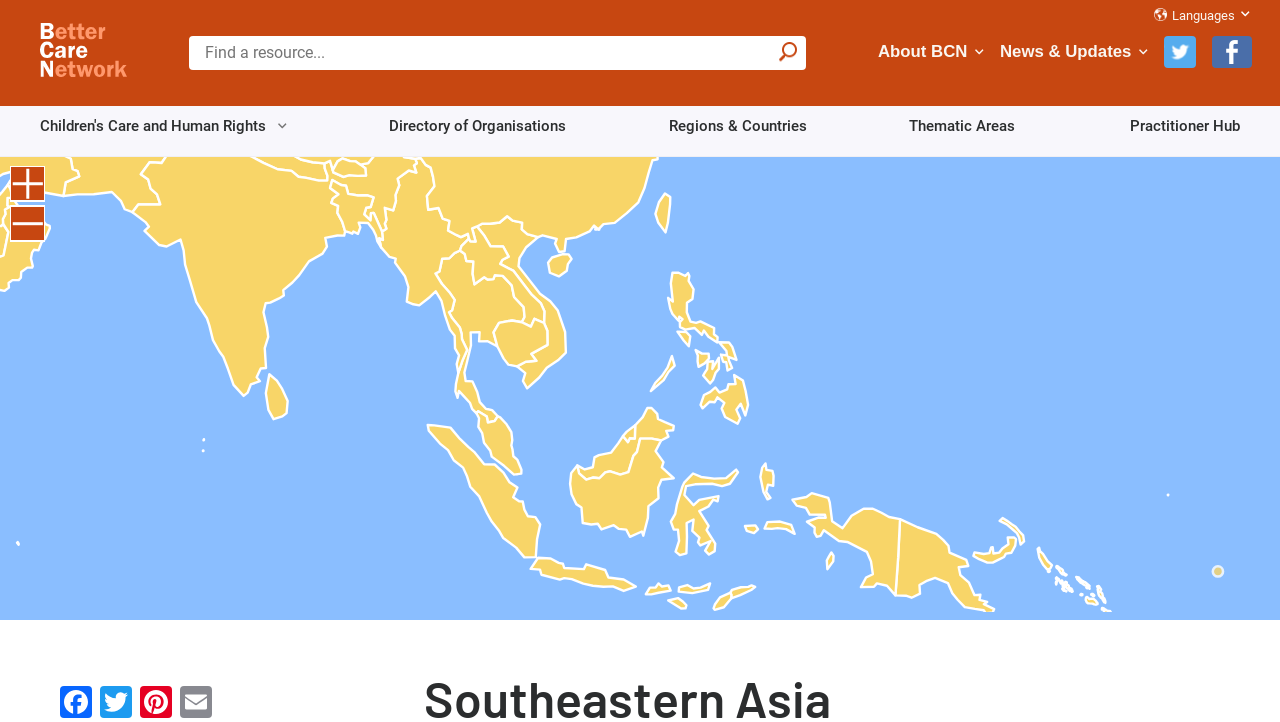What is the purpose of the 'Find a resource...' textbox?
Please answer the question with a detailed response using the information from the screenshot.

The 'Find a resource...' textbox is a search bar that allows users to find specific resources related to Southeastern Asia and Better Care Network. The presence of this textbox suggests that the website provides a collection of resources that users can search through.